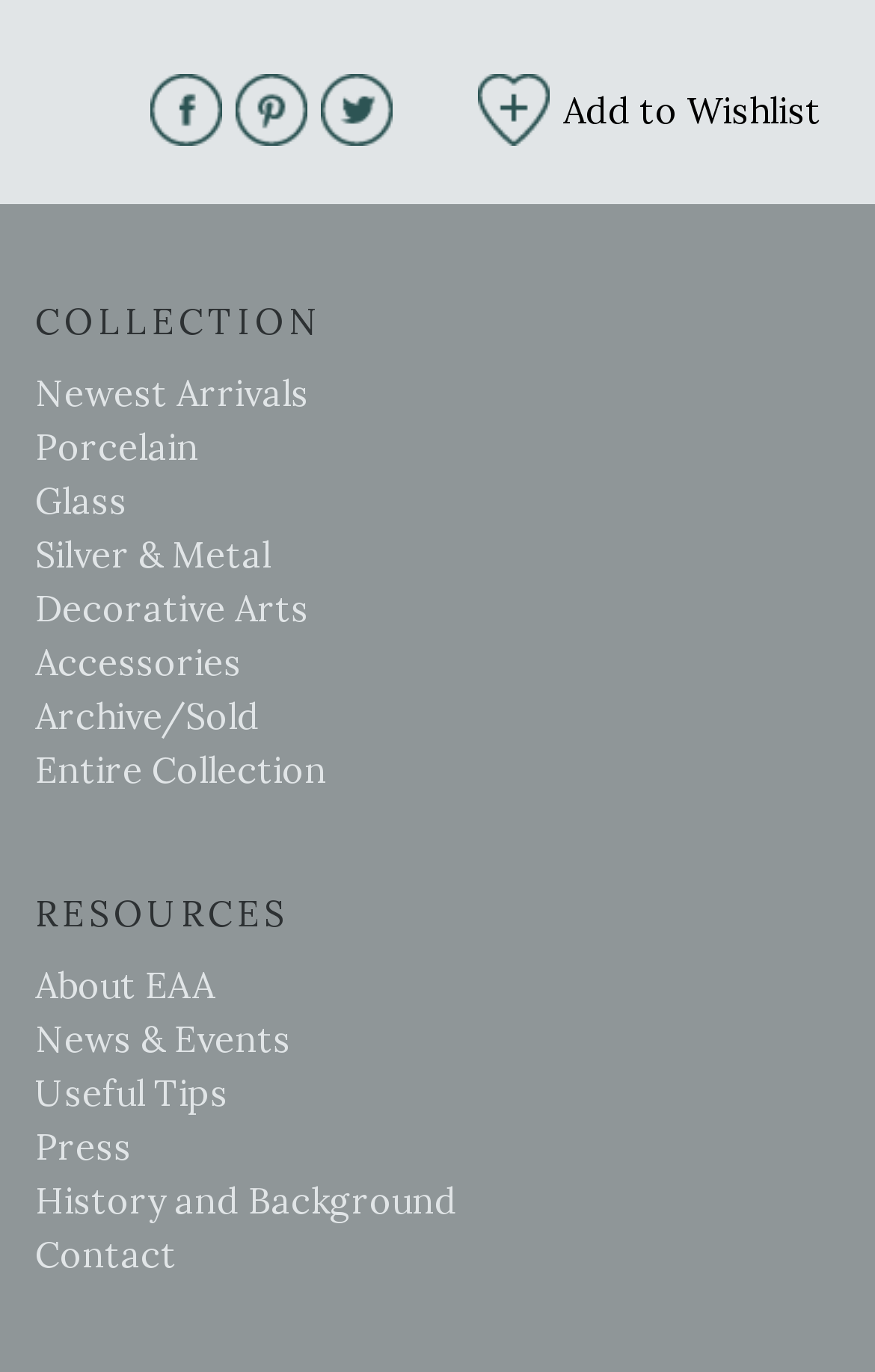Please identify the bounding box coordinates of the clickable region that I should interact with to perform the following instruction: "Contact us". The coordinates should be expressed as four float numbers between 0 and 1, i.e., [left, top, right, bottom].

[0.04, 0.897, 0.202, 0.93]